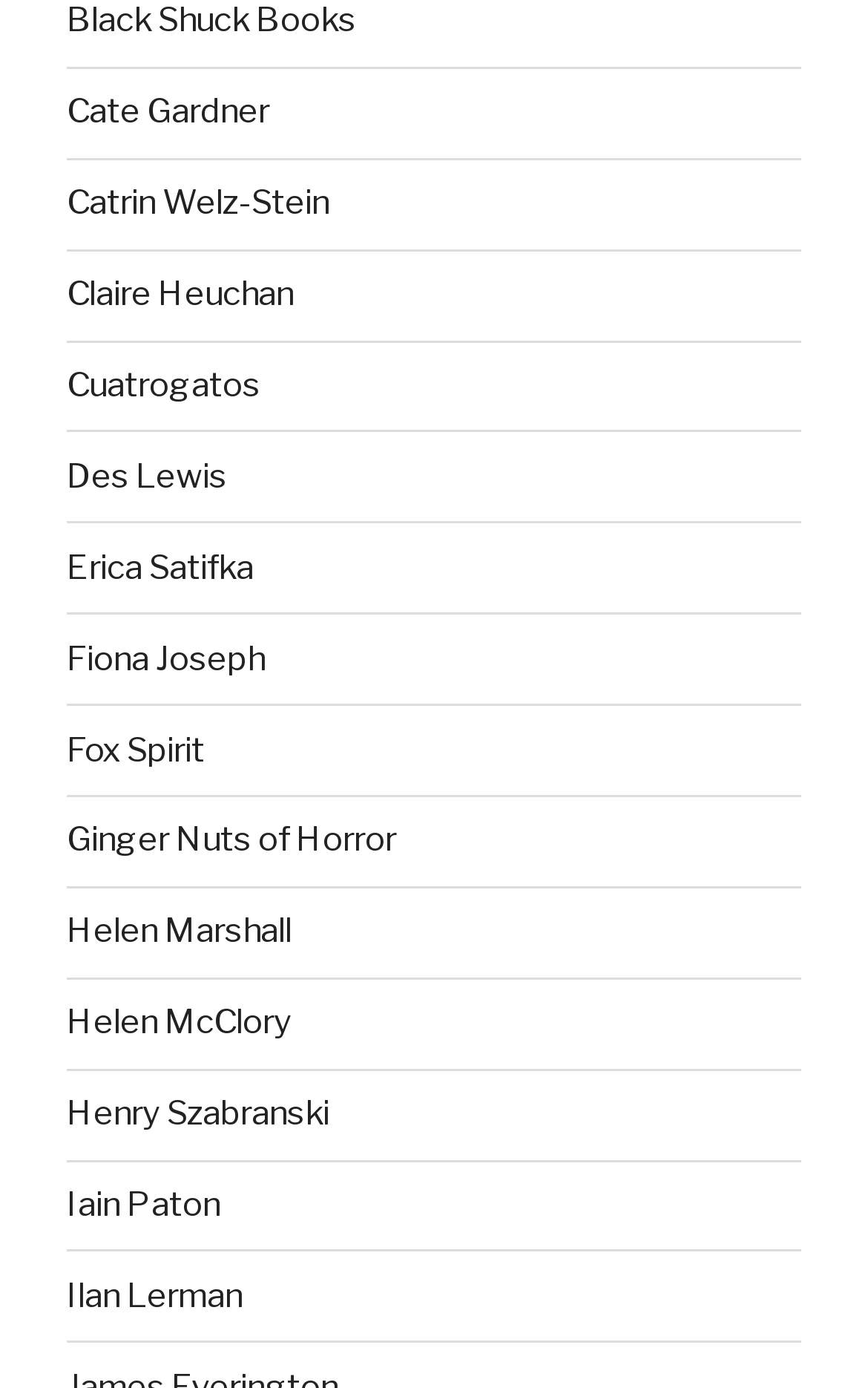Refer to the element description Ginger Nuts of Horror and identify the corresponding bounding box in the screenshot. Format the coordinates as (top-left x, top-left y, bottom-right x, bottom-right y) with values in the range of 0 to 1.

[0.077, 0.591, 0.456, 0.62]